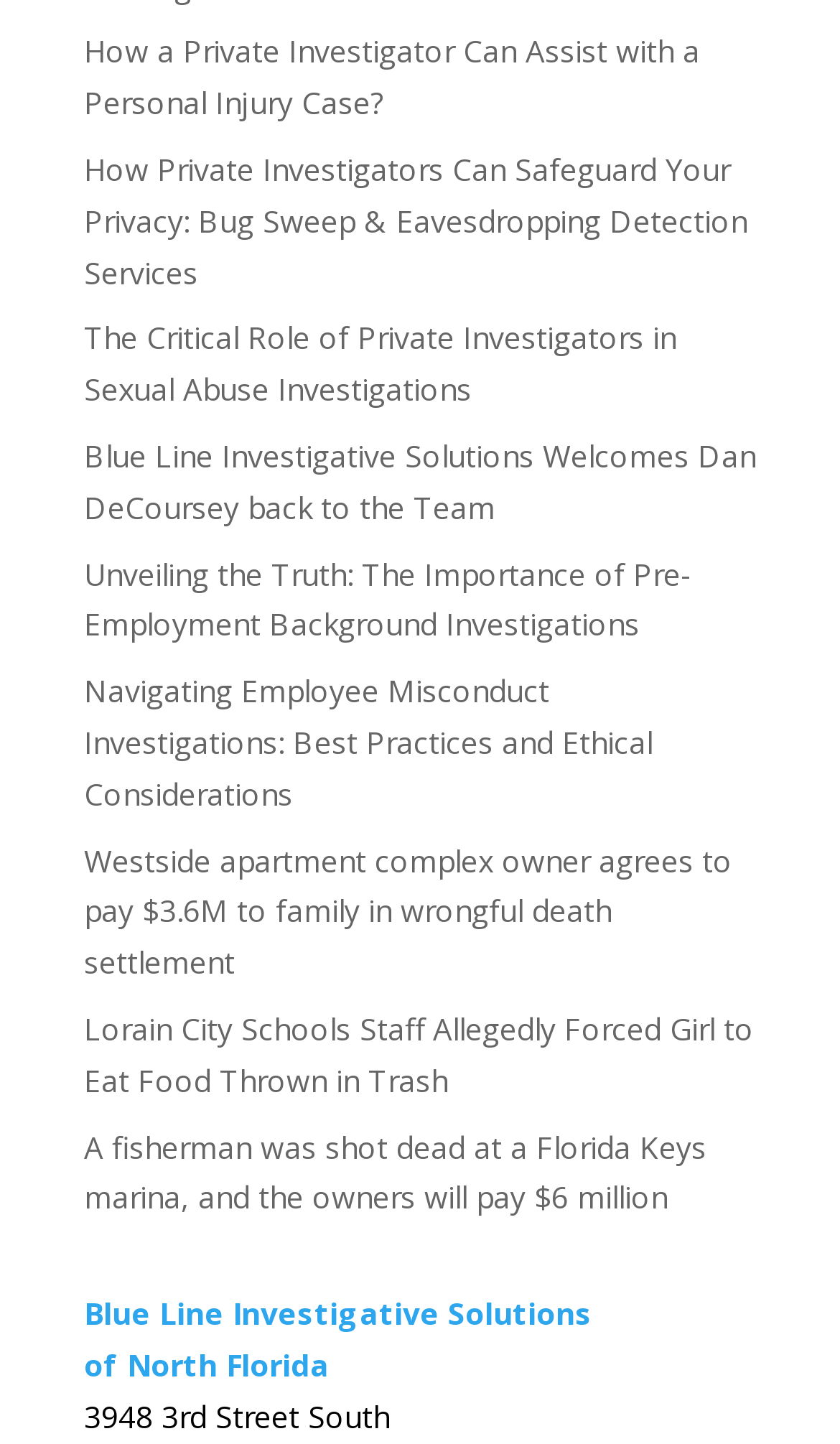Please locate the bounding box coordinates of the element that should be clicked to achieve the given instruction: "View the article about a fisherman shot dead at a Florida Keys marina".

[0.1, 0.779, 0.841, 0.843]